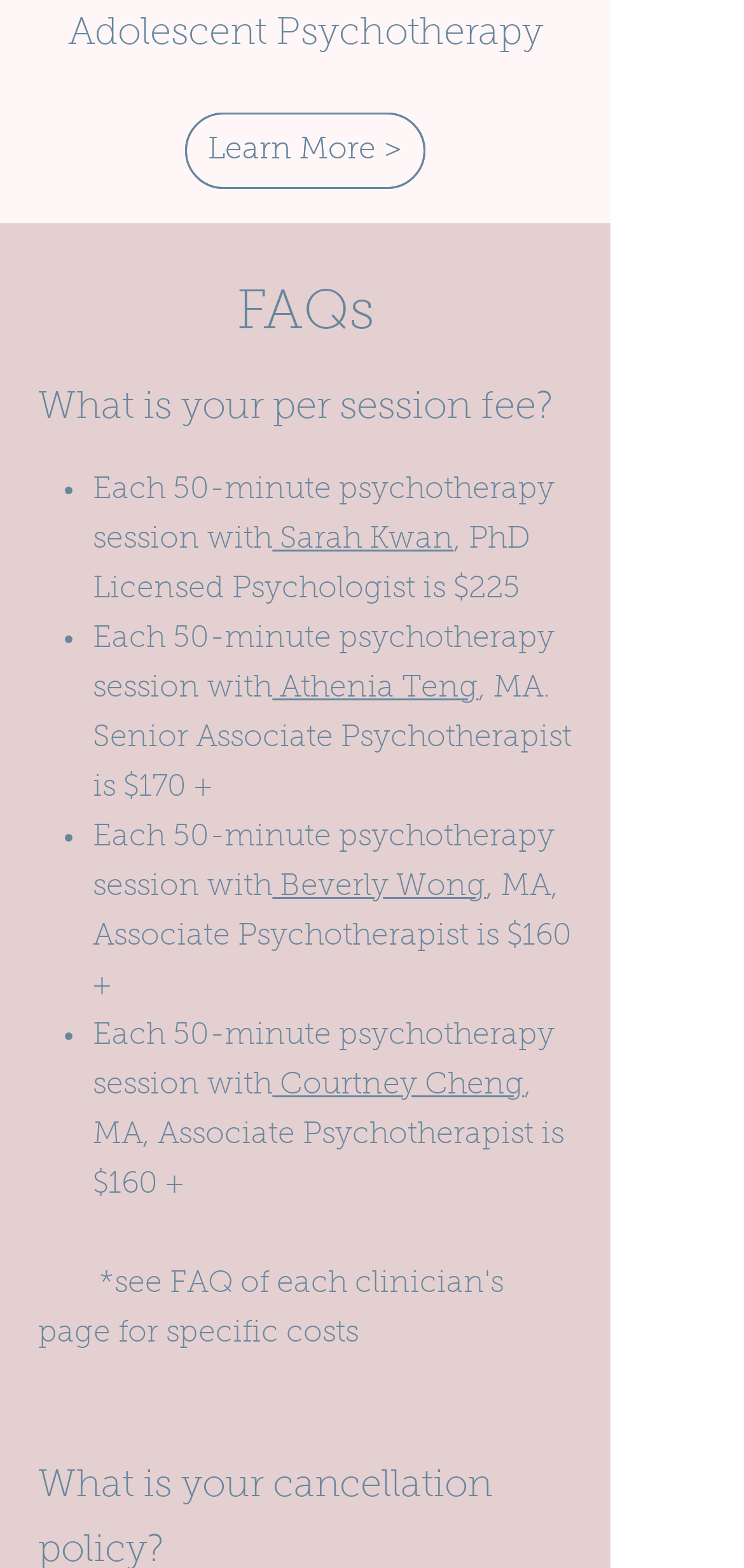Please answer the following question as detailed as possible based on the image: 
What is the topic of adolescent psychotherapy?

The topic of adolescent psychotherapy is mentioned in the heading element with the text 'Adolescent Psychotherapy' at the top of the webpage, indicating that the webpage is related to this topic.